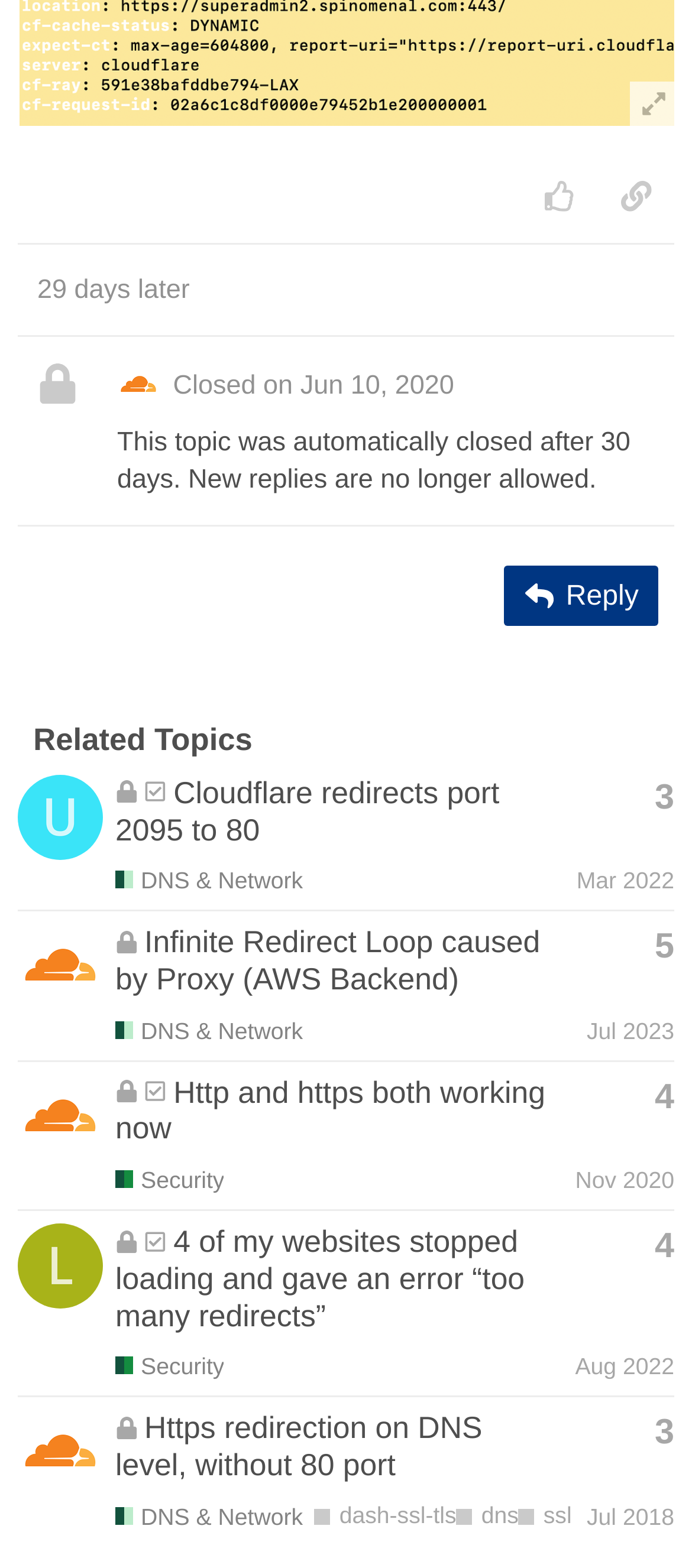How many replies does the first topic have?
Refer to the image and provide a concise answer in one word or phrase.

3